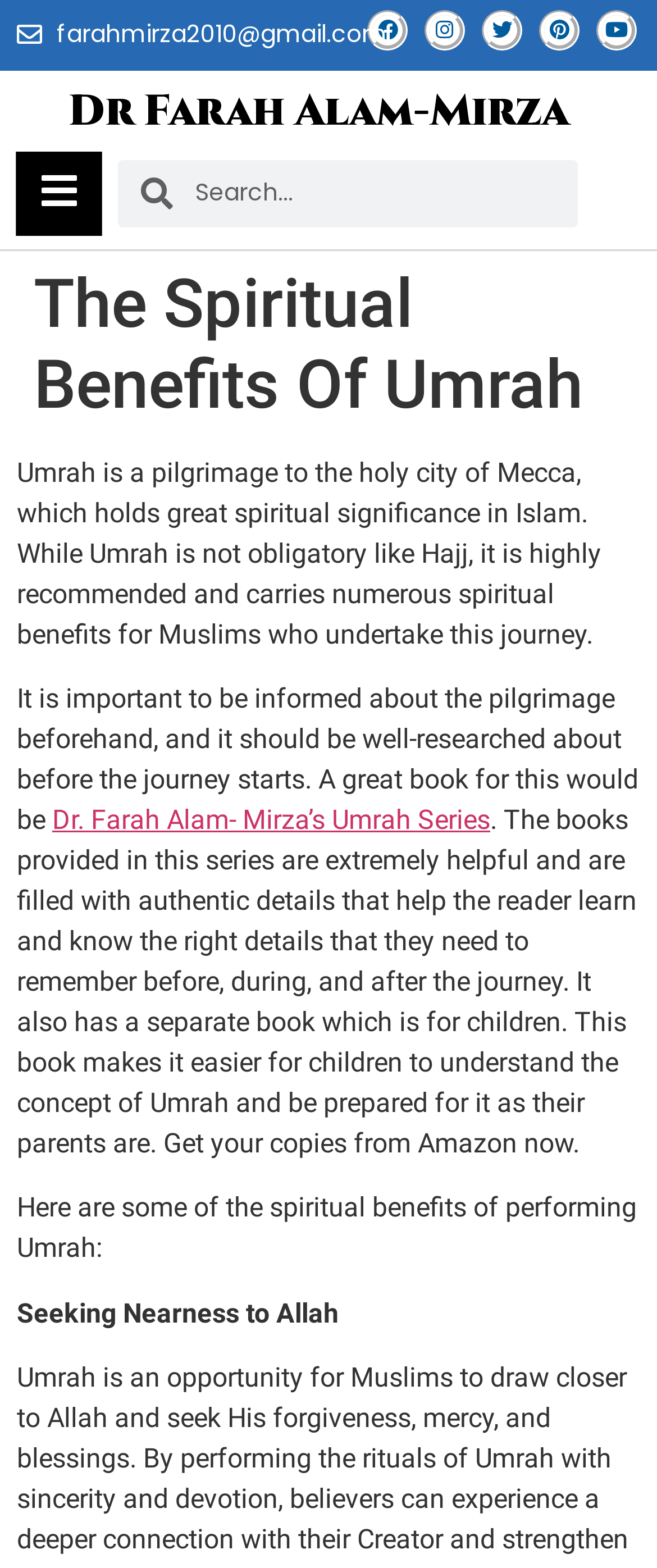What is the author's email address?
With the help of the image, please provide a detailed response to the question.

The webpage provides the author's email address, farahmirza2010@gmail.com, which can be used to contact Dr. Farah Alam-Mirza directly.